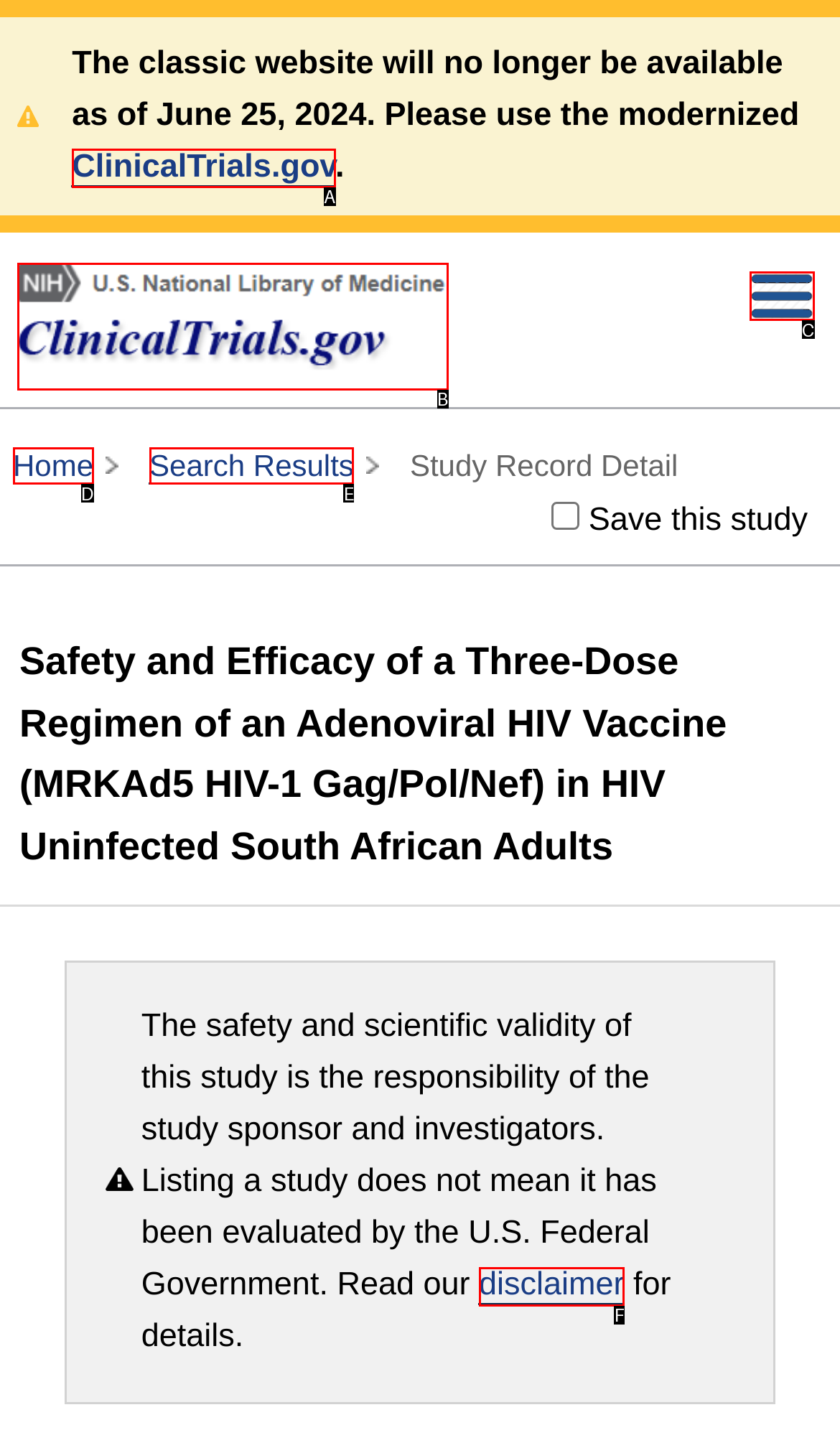Given the description: alt="ClinicalTrials.gov Menu", identify the HTML element that fits best. Respond with the letter of the correct option from the choices.

C